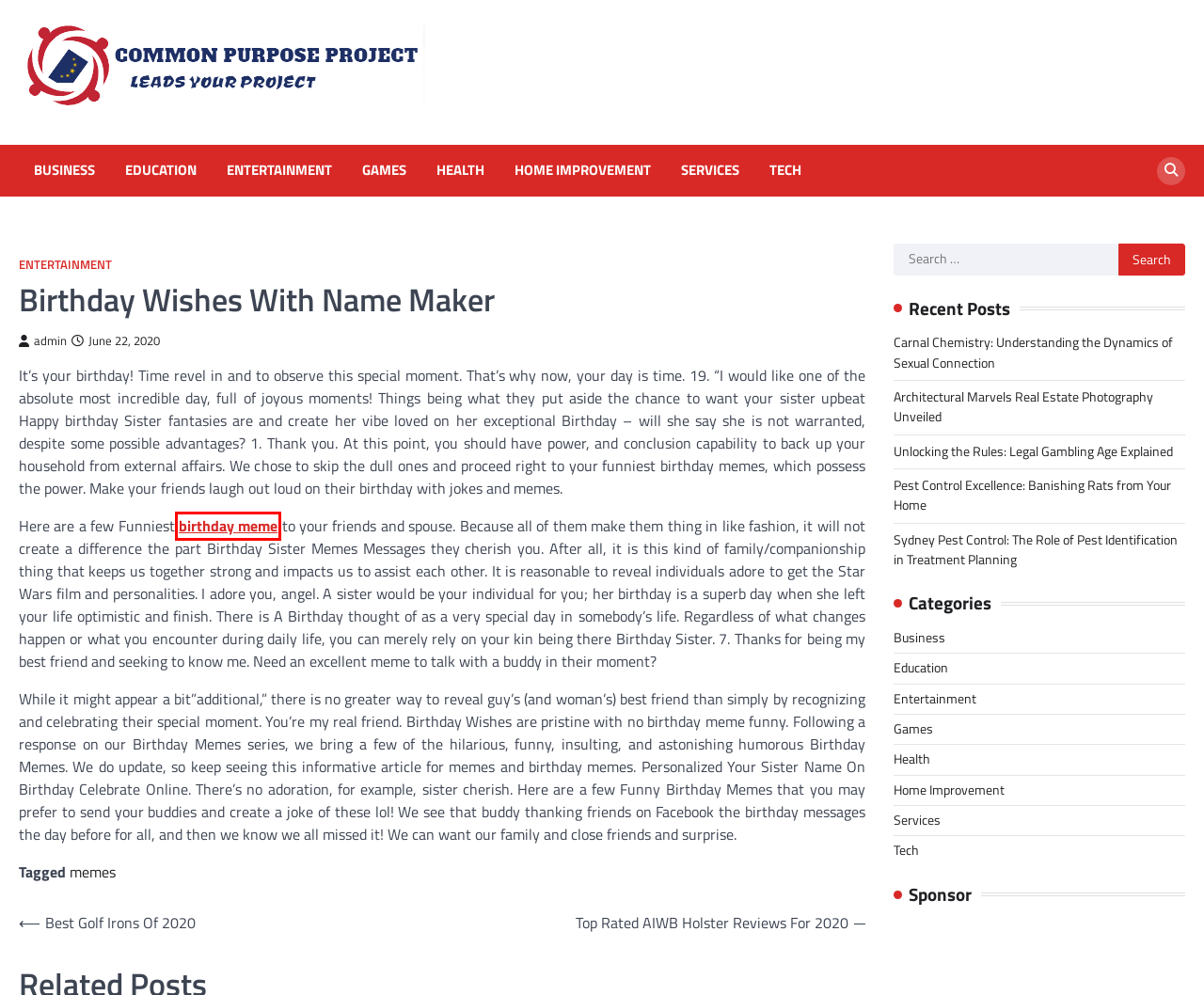Given a screenshot of a webpage with a red bounding box around an element, choose the most appropriate webpage description for the new page displayed after clicking the element within the bounding box. Here are the candidates:
A. memes – Common purpose project
B. Carnal Chemistry: Understanding the Dynamics of Sexual Connection – Common purpose project
C. Top 30+ Hilarious Happy Birtday Memes that will Drive you Crazy!
D. Services – Common purpose project
E. Education – Common purpose project
F. Home Improvement – Common purpose project
G. Business – Common purpose project
H. Sydney Pest Control: The Role of Pest Identification in Treatment Planning – Common purpose project

C